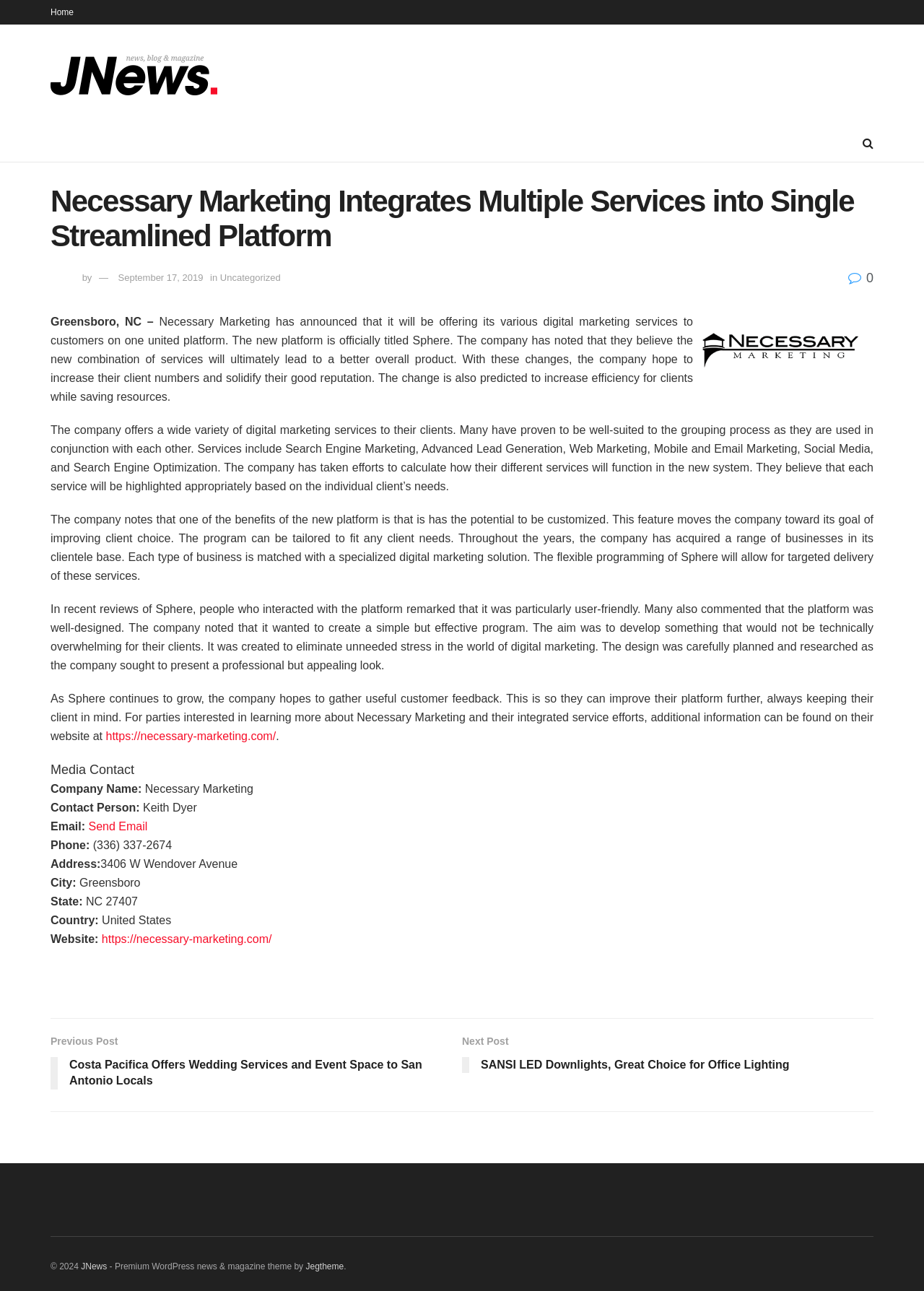Locate the coordinates of the bounding box for the clickable region that fulfills this instruction: "Go to the previous post".

[0.055, 0.801, 0.5, 0.849]